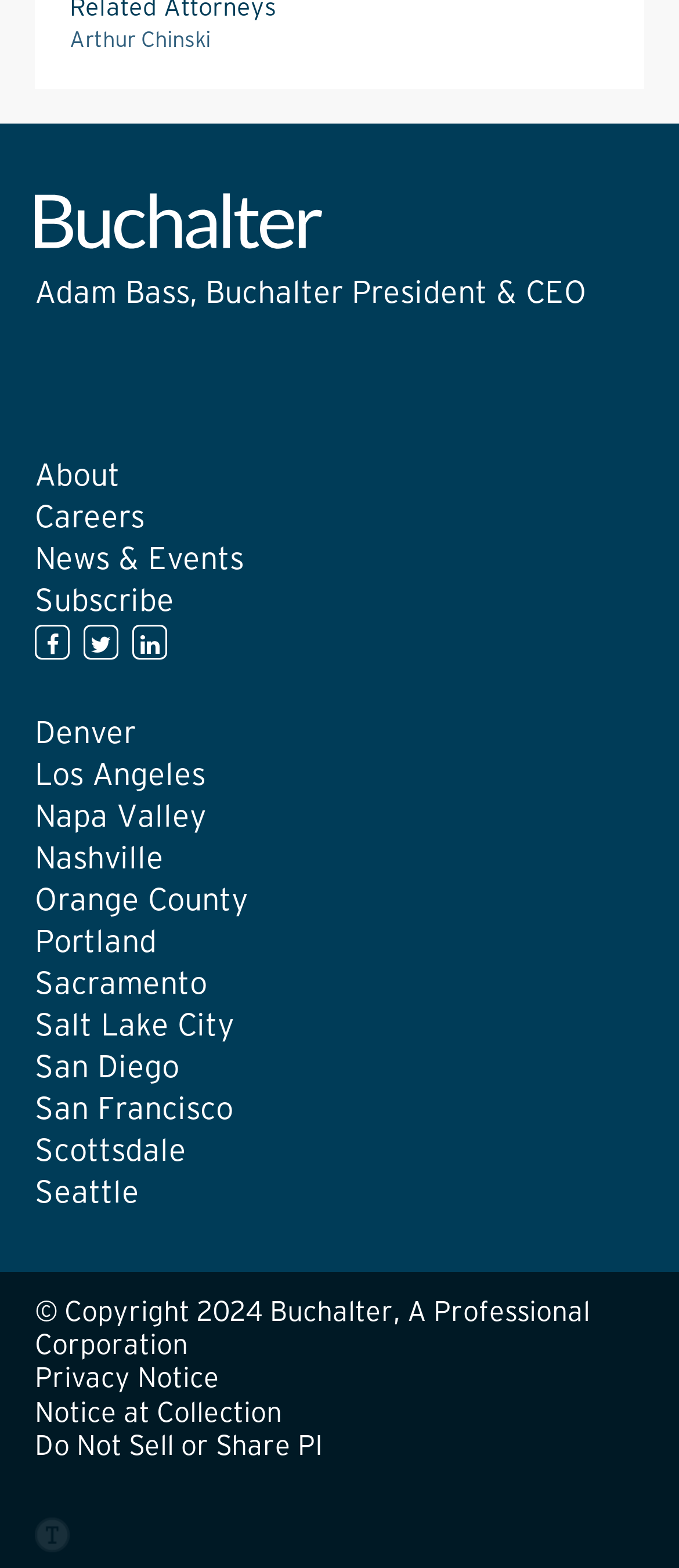What is the copyright year?
Utilize the information in the image to give a detailed answer to the question.

The copyright year is 2024, which is mentioned in the StaticText '© Copyright 2024 Buchalter, A Professional Corporation'.